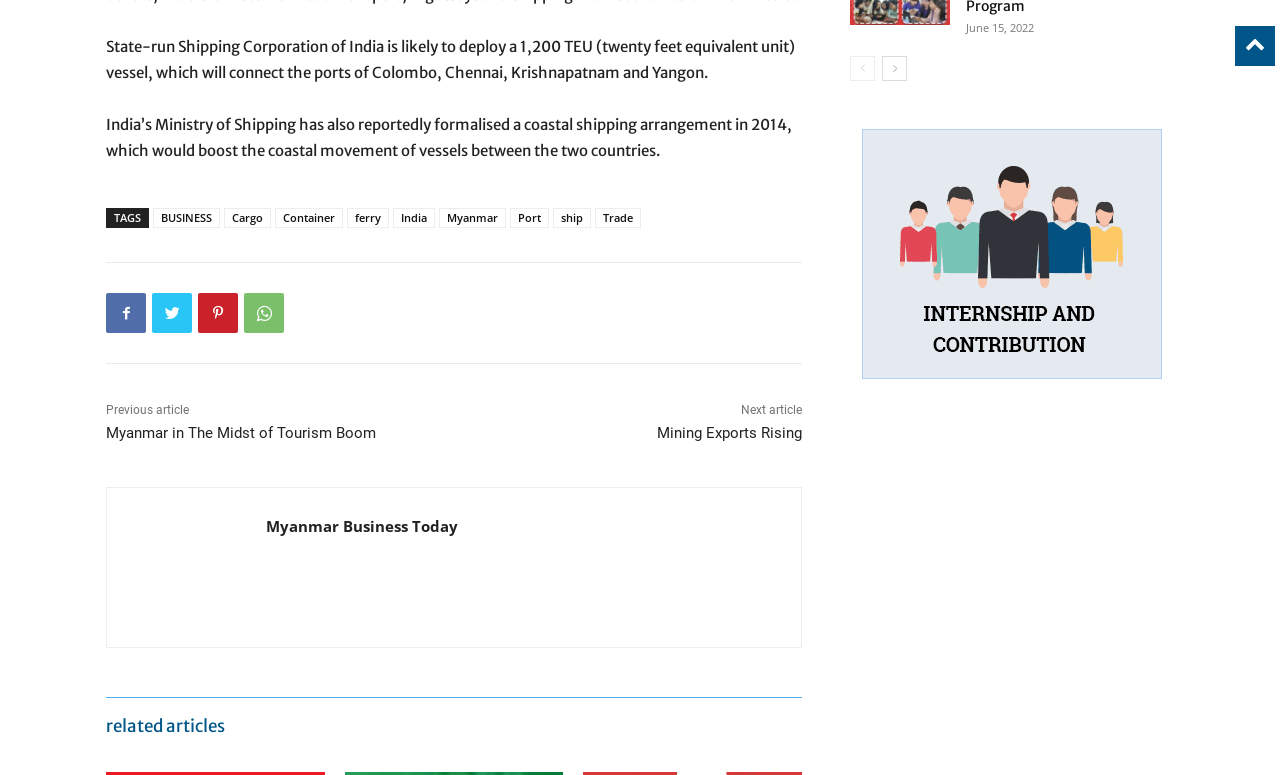Please find the bounding box coordinates of the element that needs to be clicked to perform the following instruction: "Click on the 'BUSINESS' tag". The bounding box coordinates should be four float numbers between 0 and 1, represented as [left, top, right, bottom].

[0.12, 0.269, 0.172, 0.294]